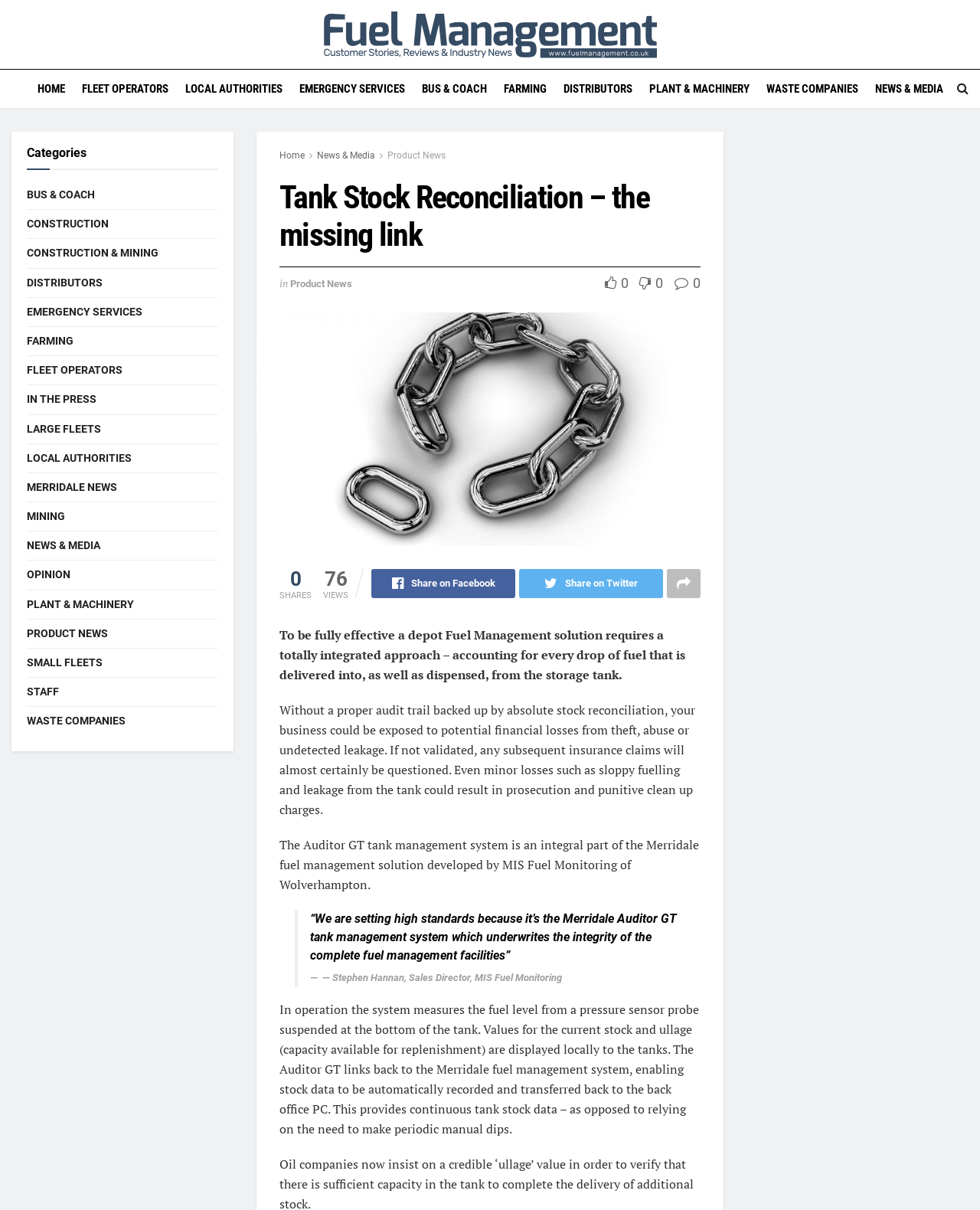Identify the bounding box coordinates of the clickable section necessary to follow the following instruction: "Go to HOME". The coordinates should be presented as four float numbers from 0 to 1, i.e., [left, top, right, bottom].

[0.038, 0.064, 0.066, 0.083]